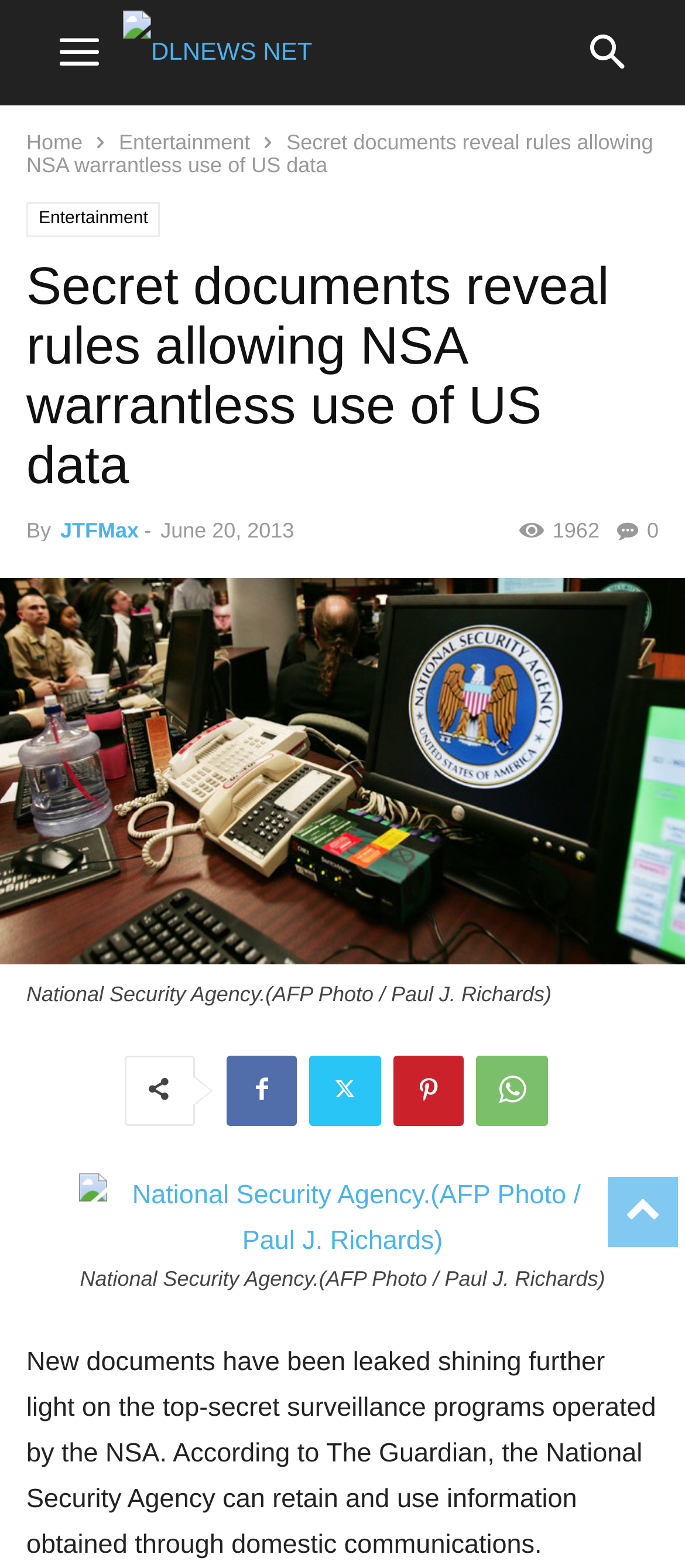What is the source of the photo?
Observe the image and answer the question with a one-word or short phrase response.

AFP Photo / Paul J. Richards